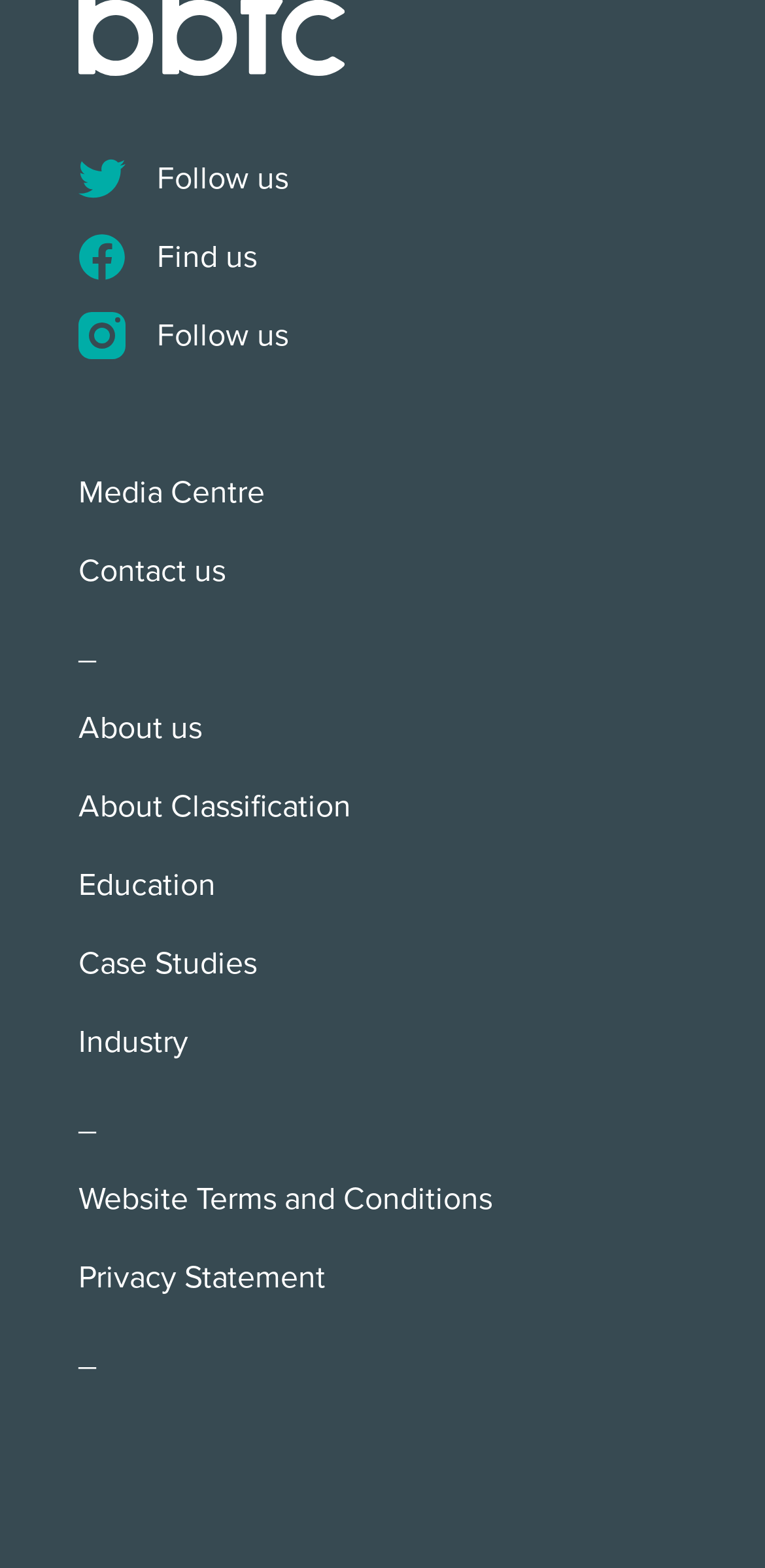Find the bounding box coordinates of the clickable region needed to perform the following instruction: "Find us on Facebook". The coordinates should be provided as four float numbers between 0 and 1, i.e., [left, top, right, bottom].

[0.103, 0.149, 0.897, 0.199]